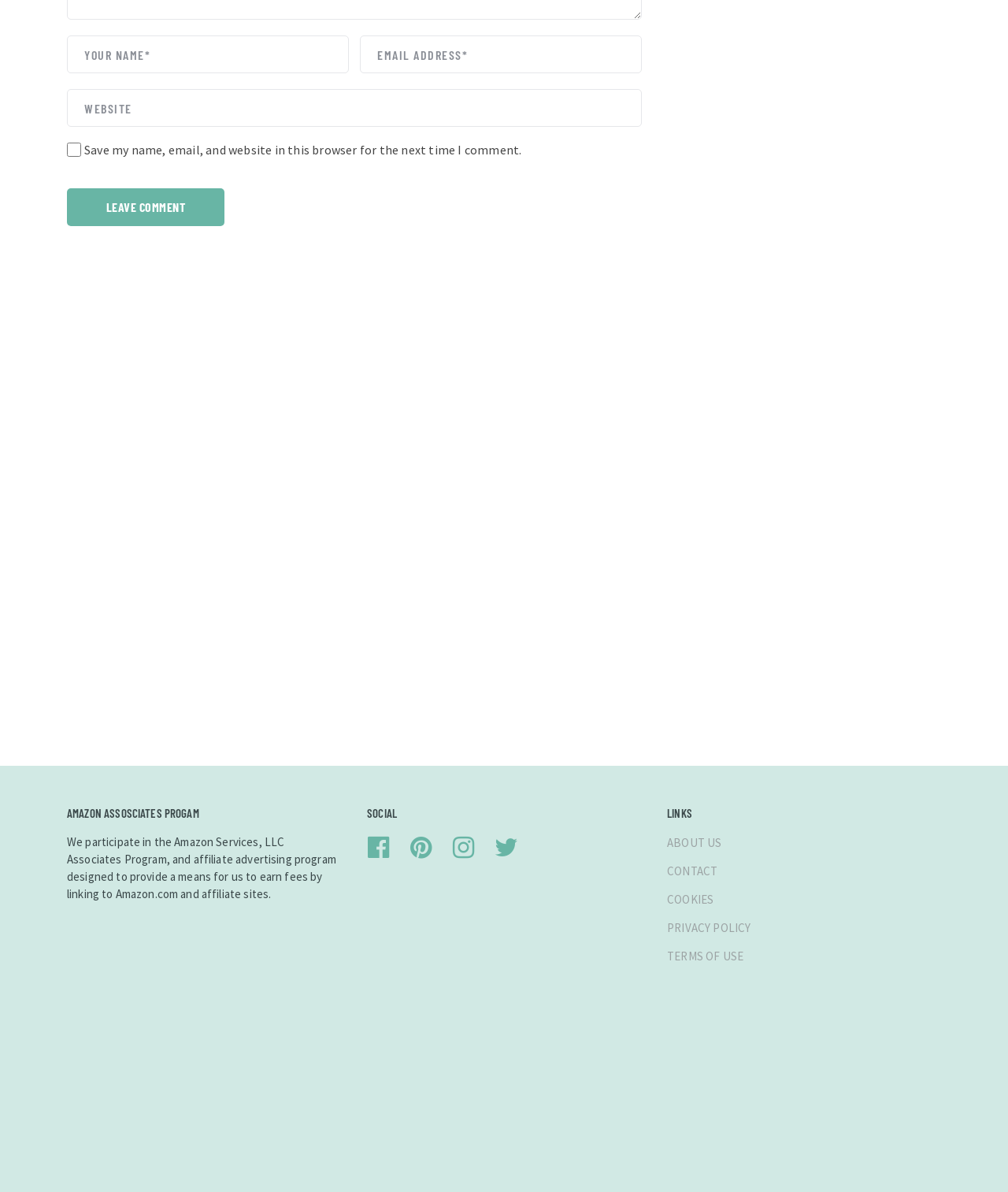Given the description "name="author" placeholder="Your Name*"", determine the bounding box of the corresponding UI element.

[0.066, 0.03, 0.346, 0.061]